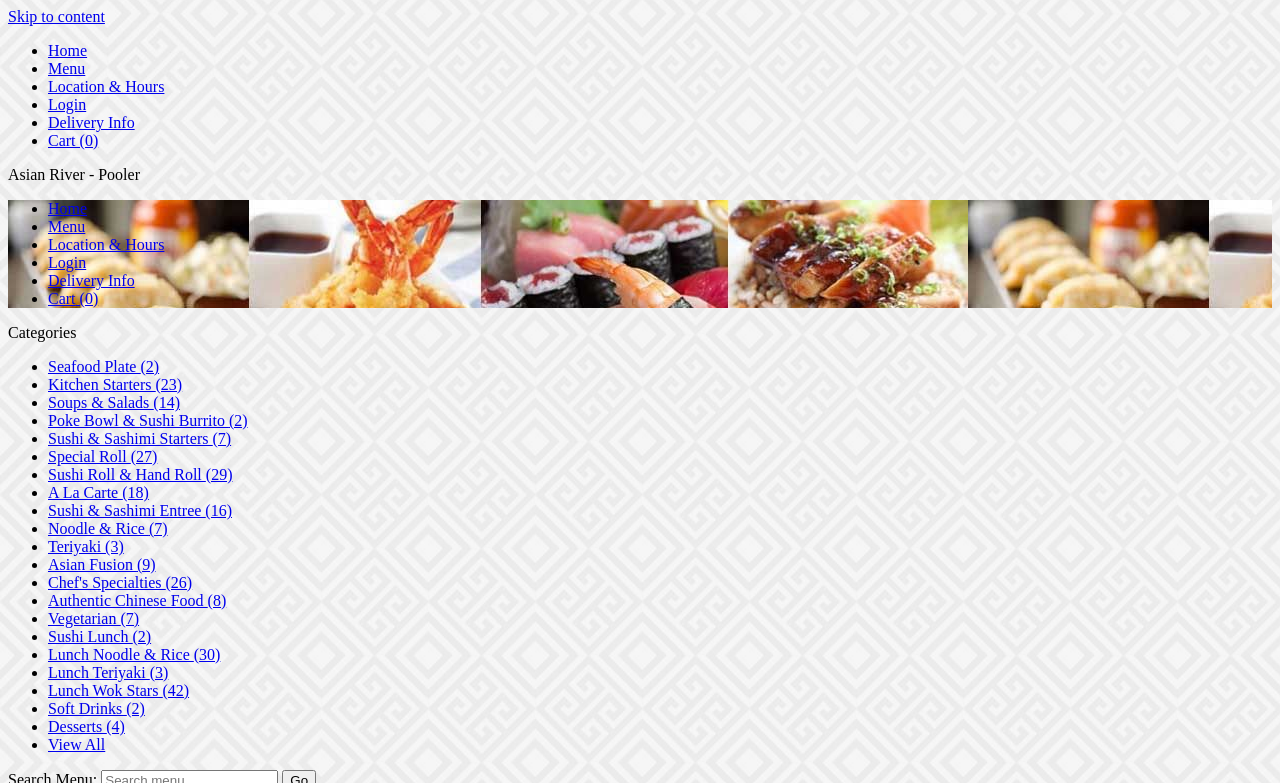Using the provided element description "Teriyaki (3)", determine the bounding box coordinates of the UI element.

[0.038, 0.687, 0.097, 0.709]